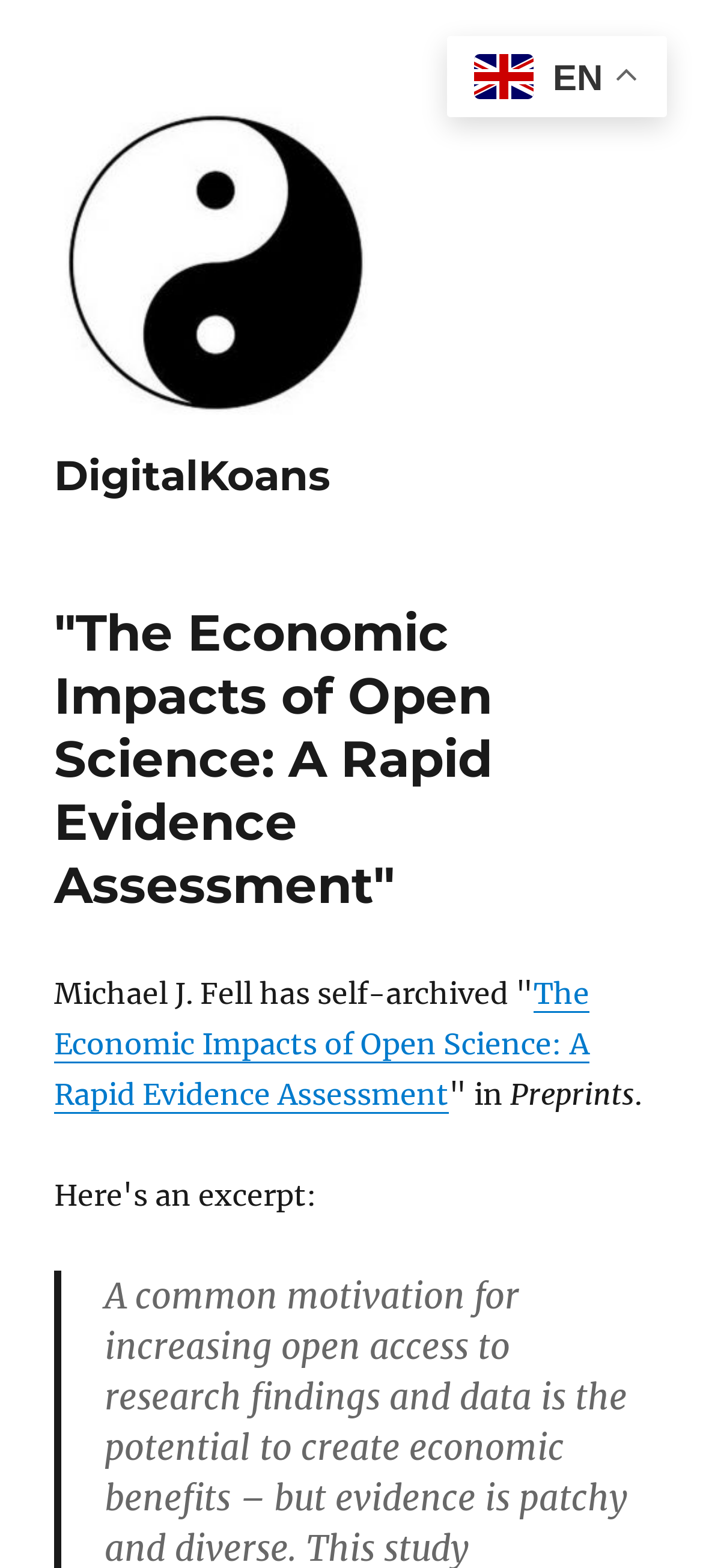Refer to the image and answer the question with as much detail as possible: What is the name of the website?

The name of the website can be found in the top-left corner of the webpage, where it says 'DigitalKoans' in a link format.